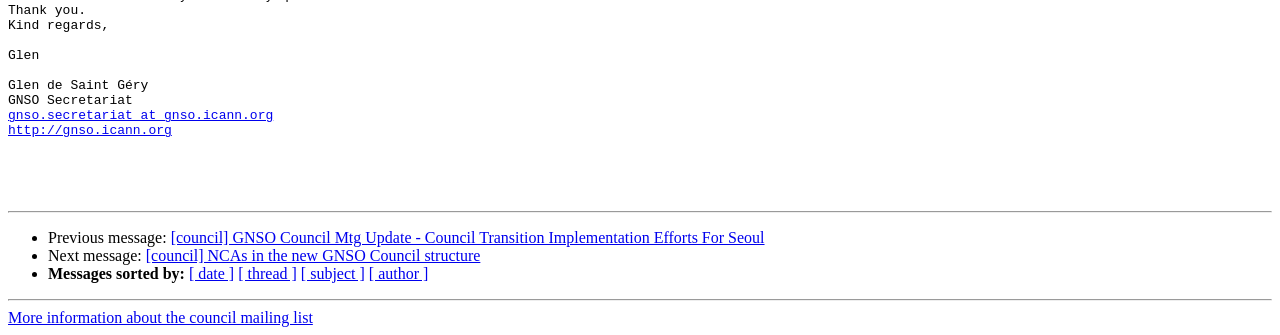Locate the bounding box coordinates of the segment that needs to be clicked to meet this instruction: "View previous message".

[0.024, 0.685, 0.03, 0.739]